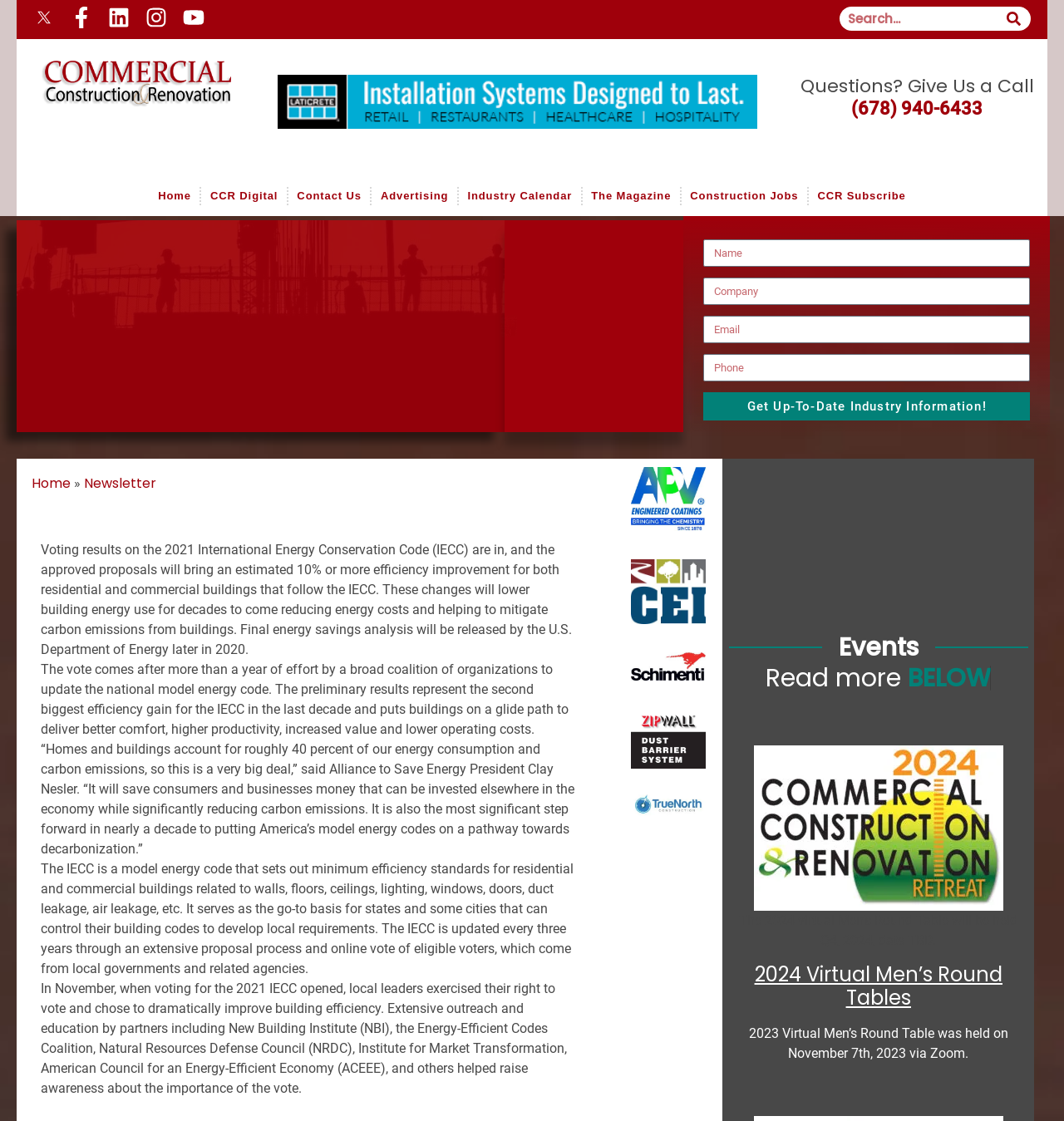Locate the UI element described by Contact Us in the provided webpage screenshot. Return the bounding box coordinates in the format (top-left x, top-left y, bottom-right x, bottom-right y), ensuring all values are between 0 and 1.

[0.277, 0.15, 0.342, 0.2]